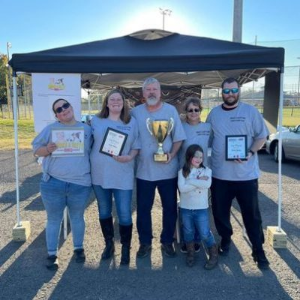What are the participants wearing?
Using the visual information, reply with a single word or short phrase.

Matching gray t-shirts